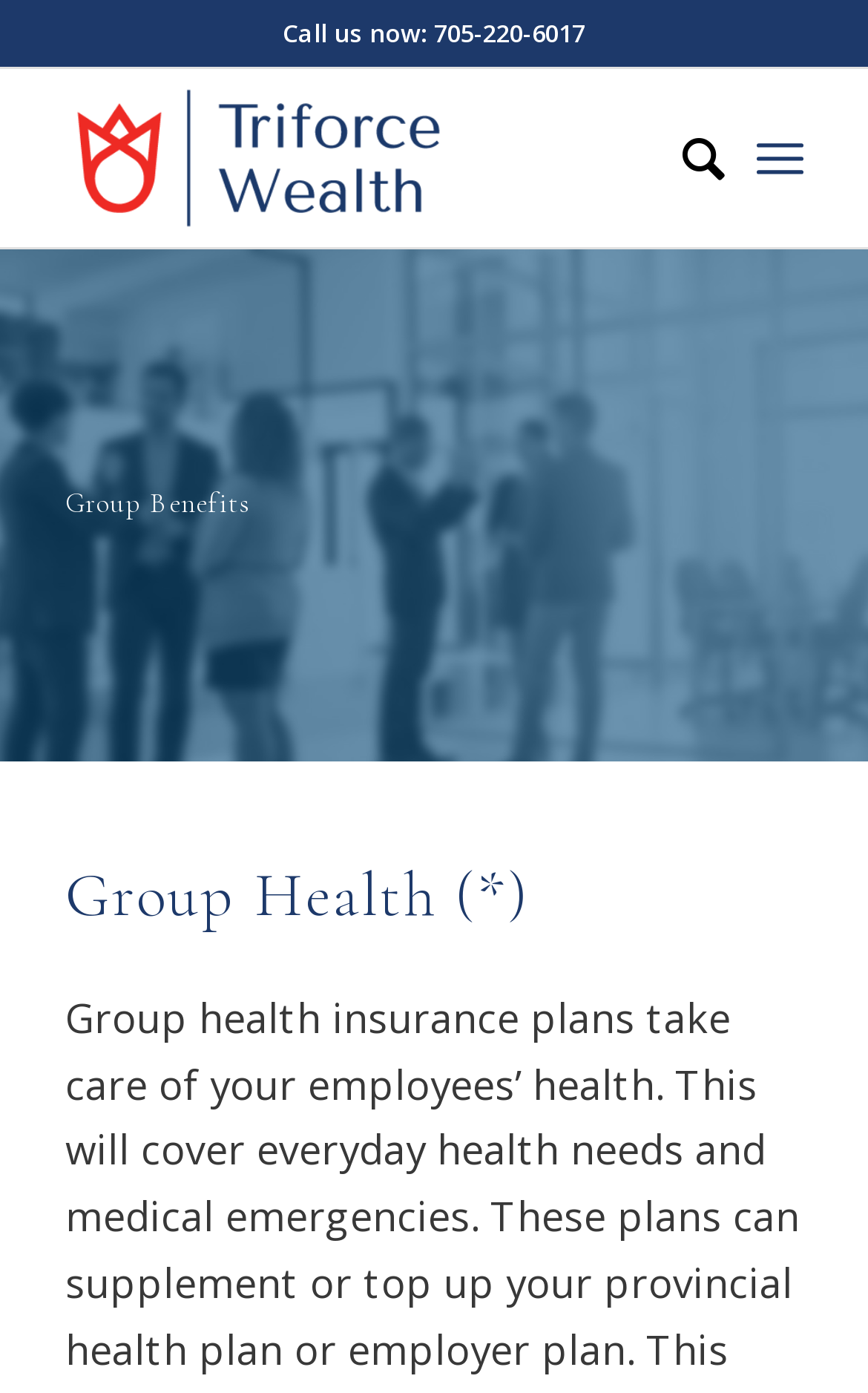Give the bounding box coordinates for the element described by: "aria-label="Triforce Wealth"".

[0.075, 0.05, 0.755, 0.177]